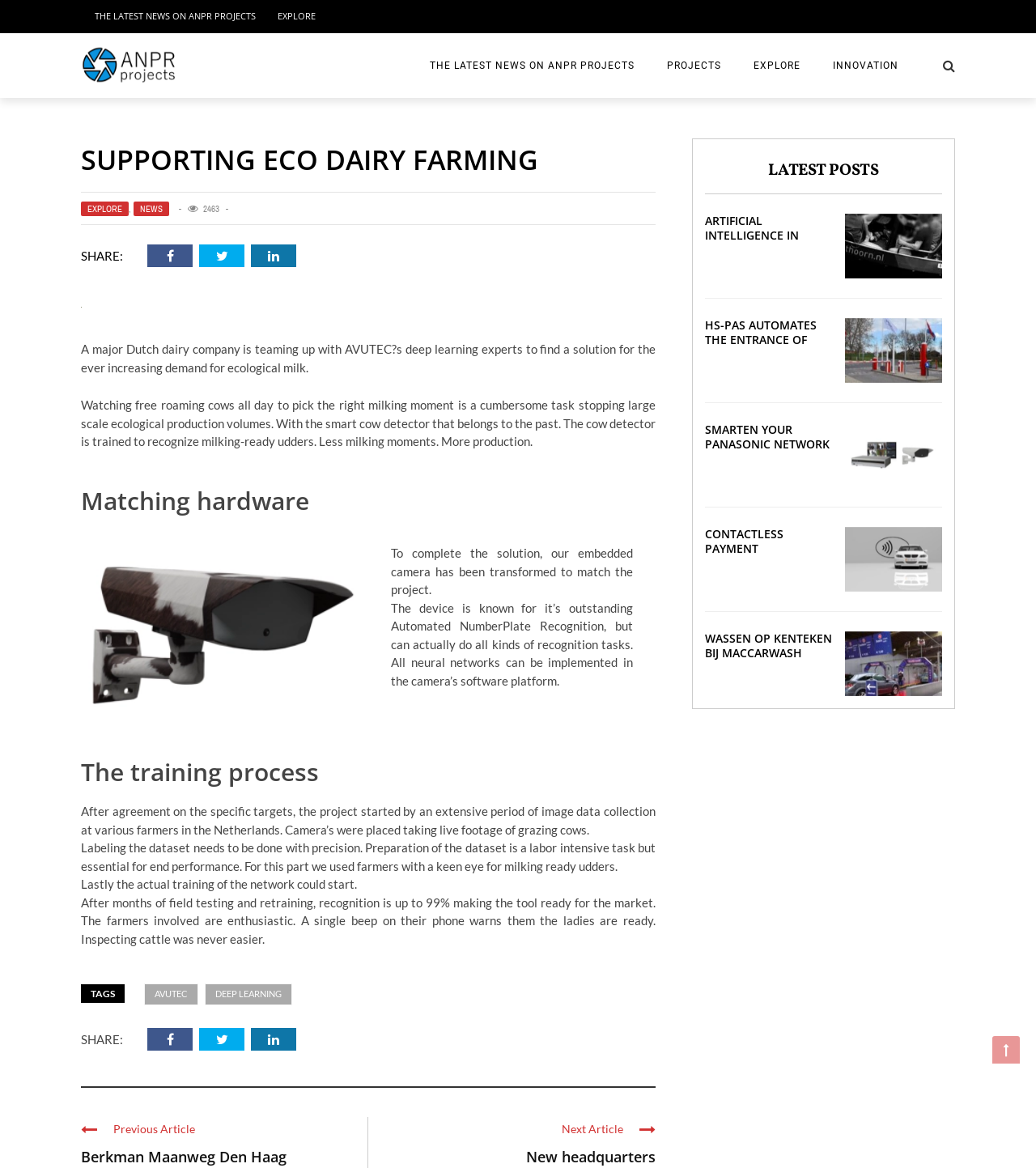Provide the bounding box coordinates for the UI element that is described as: "Smarten your Panasonic network recorder".

[0.68, 0.361, 0.801, 0.399]